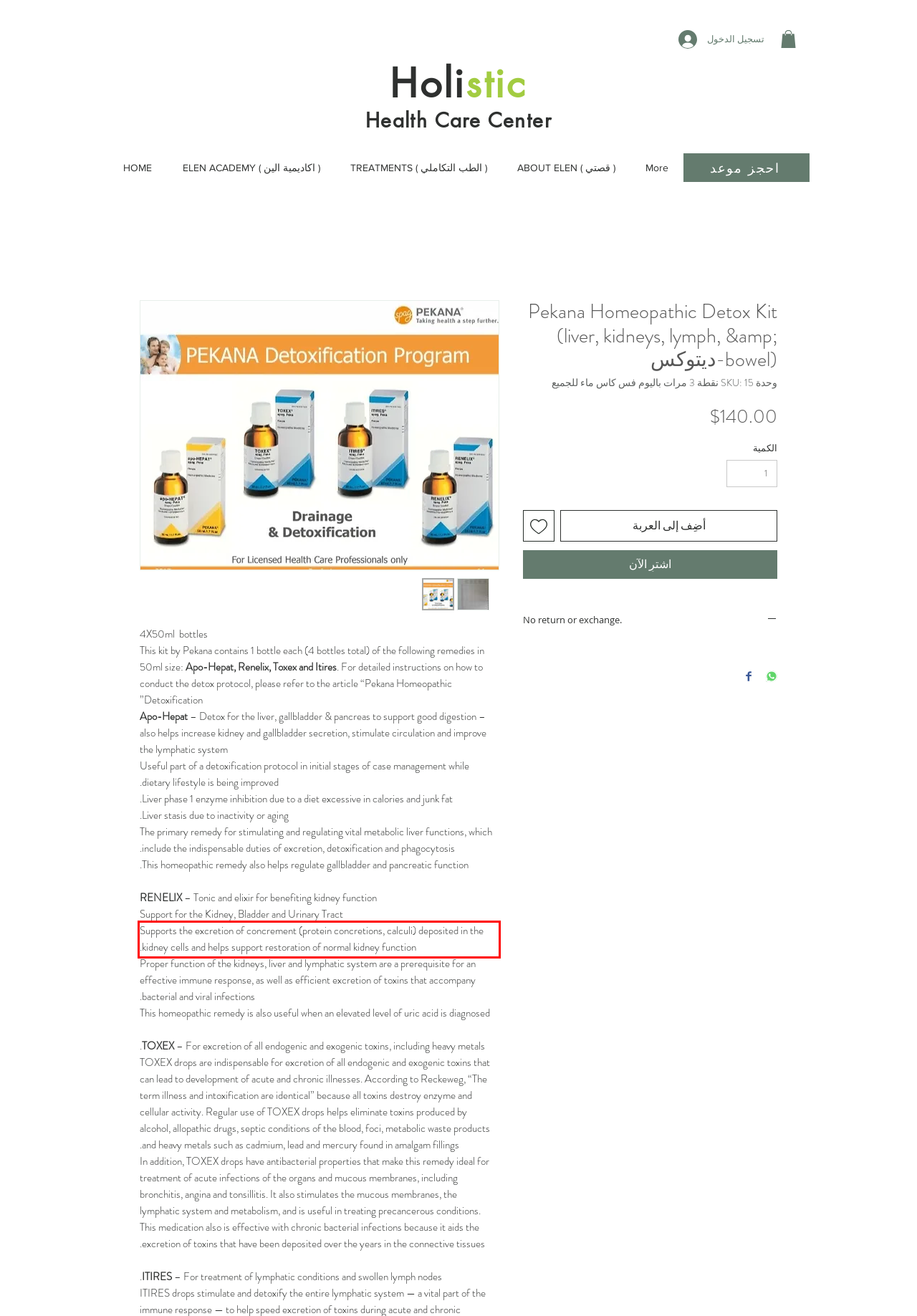From the screenshot of the webpage, locate the red bounding box and extract the text contained within that area.

Supports the excretion of concrement (protein concretions, calculi) deposited in the kidney cells and helps support restoration of normal kidney function.